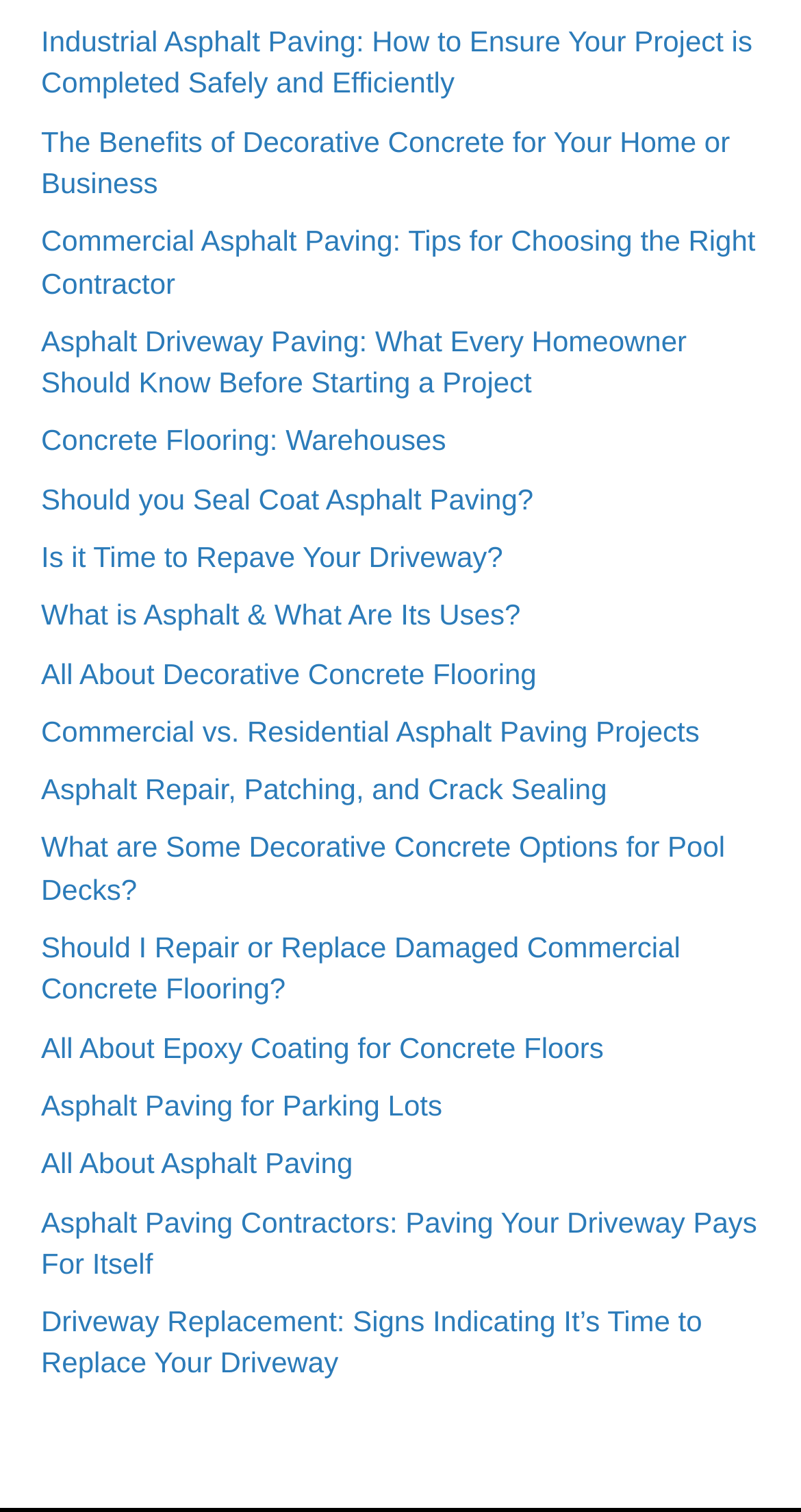Respond to the following question using a concise word or phrase: 
How many links are on this webpage?

30